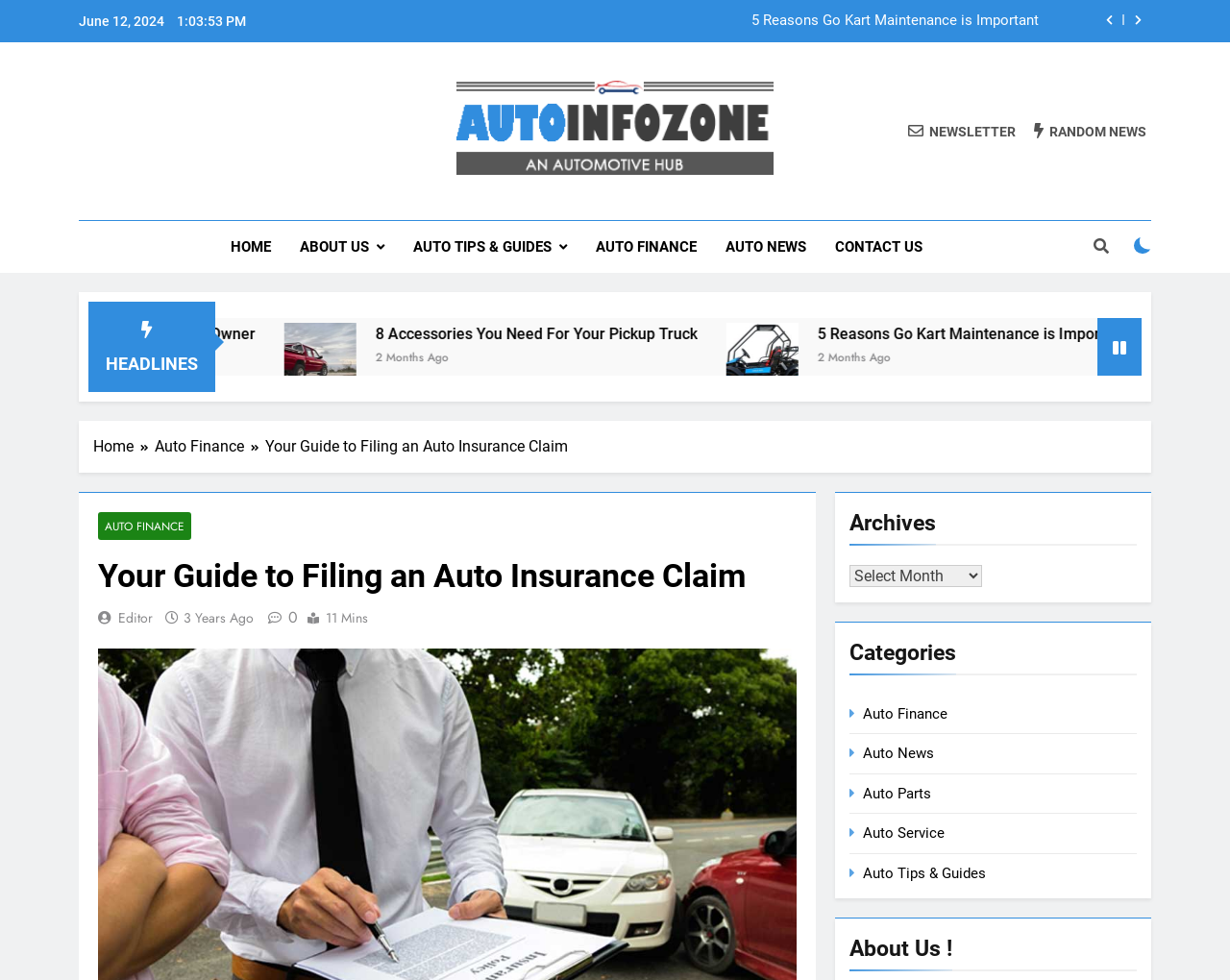Describe all the key features and sections of the webpage thoroughly.

This webpage is about filing an auto insurance claim, with the main title "Your Guide to Filing an Auto Insurance Claim" at the top. Below the title, there is a date "June 12, 2024" and a time "1:03:54 PM" displayed. On the top-right corner, there are several buttons and links, including a logo, a newsletter link, and a random news link.

The webpage has a navigation menu at the top, with links to "HOME", "ABOUT US", "AUTO TIPS & GUIDES", "AUTO FINANCE", "AUTO NEWS", and "CONTACT US". There is also a search button and a checkbox on the top-right corner.

The main content of the webpage is divided into several sections. The first section has a heading "HEADLINES" and displays three news articles with images, titles, and timestamps. The articles are about accessories for pickup trucks, go-kart maintenance, and automotive safety testing.

Below the news articles, there is a breadcrumbs navigation menu that shows the current page's location in the website's hierarchy. The current page is "Your Guide to Filing an Auto Insurance Claim" under the "Auto Finance" category.

The main content of the webpage is an article about filing an auto insurance claim, with a heading "Your Guide to Filing an Auto Insurance Claim" and a subheading "Editor" with a timestamp "3 Years Ago". The article has a read time of "11 Mins" and a share button.

On the right side of the webpage, there are several links and menus, including archives, categories, and links to other sections of the website, such as "Auto Finance", "Auto News", "Auto Parts", "Auto Service", and "Auto Tips & Guides". There is also an "About Us!" section at the bottom.